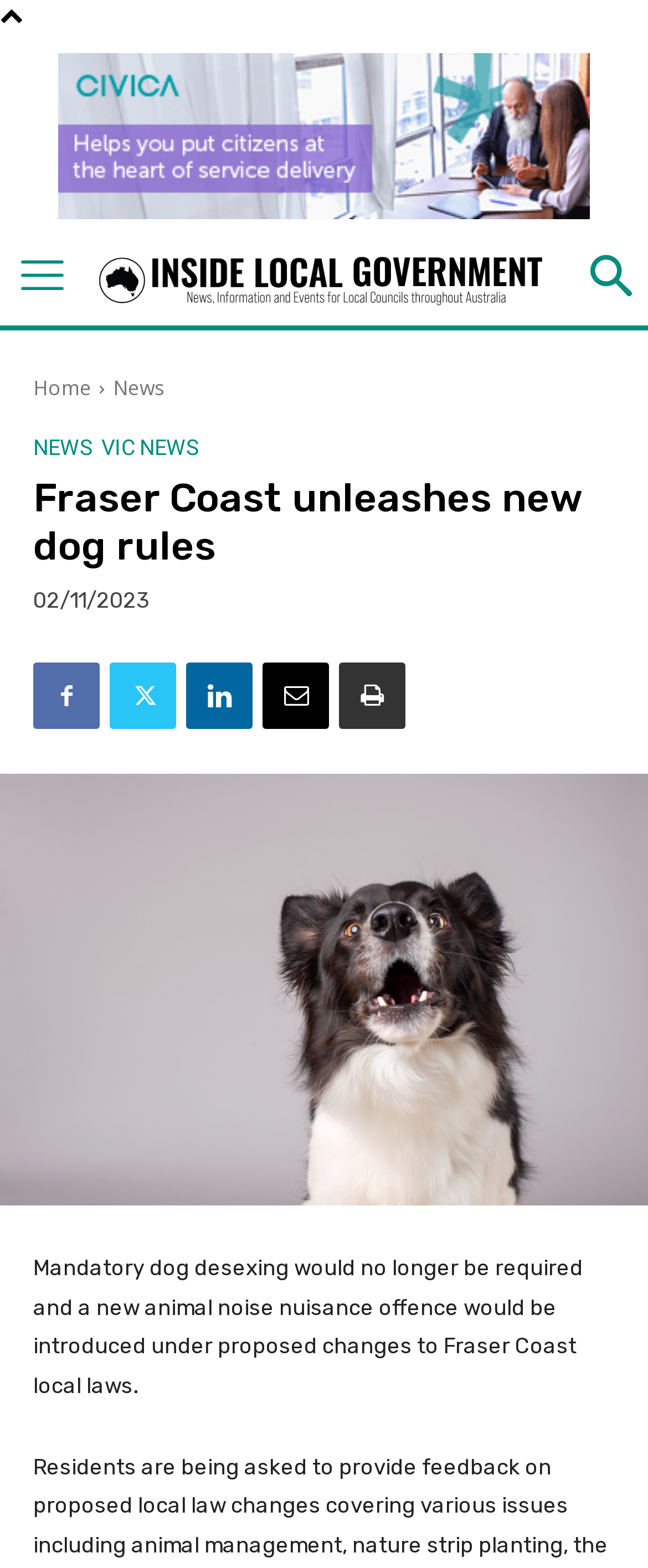What is the date of the article?
Based on the image content, provide your answer in one word or a short phrase.

02/11/2023